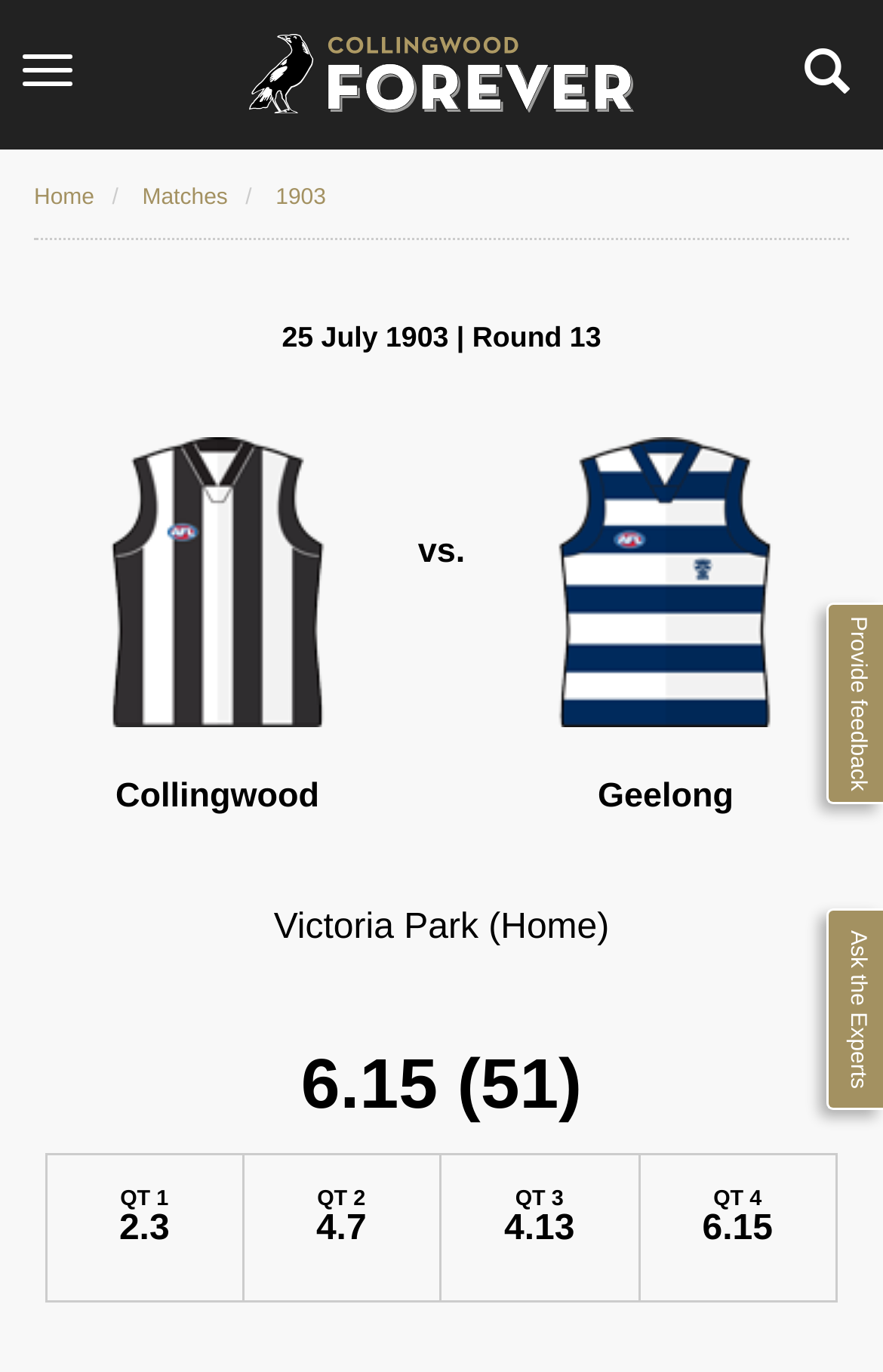Offer a meticulous caption that includes all visible features of the webpage.

The webpage appears to be a sports-related page, specifically about a match between Collingwood and Geelong in 1903. At the top left, there is a button to toggle navigation. Next to it, there is a link to "Collingwood Forever", which is likely the website's title or logo. Below these elements, there are four links: "Home", "Matches", and "1903", which are likely navigation links.

The main content of the page is divided into sections. At the top, there is a heading that reads "25 July 1903 | Round 13", indicating the date and round of the match. Below this heading, there are three lines of text: "Collingwood" and "vs." on the first line, "Geelong" on the second line, and "Victoria Park (Home)" on the third line, which suggests that the match was played at Victoria Park, which is Collingwood's home stadium.

Further down, there are four sections of text, each with a label "QT" followed by a number (1, 2, 3, or 4), and a score (2.3, 4.7, 4.13, or 6.15). These sections are likely displaying the scores at each quarter of the match.

At the bottom right of the page, there are two links: "Provide feedback" and "Ask the Experts", which are likely links to provide feedback on the website or ask questions to experts.

Overall, the webpage appears to be a simple and informative page about a specific match between Collingwood and Geelong in 1903.